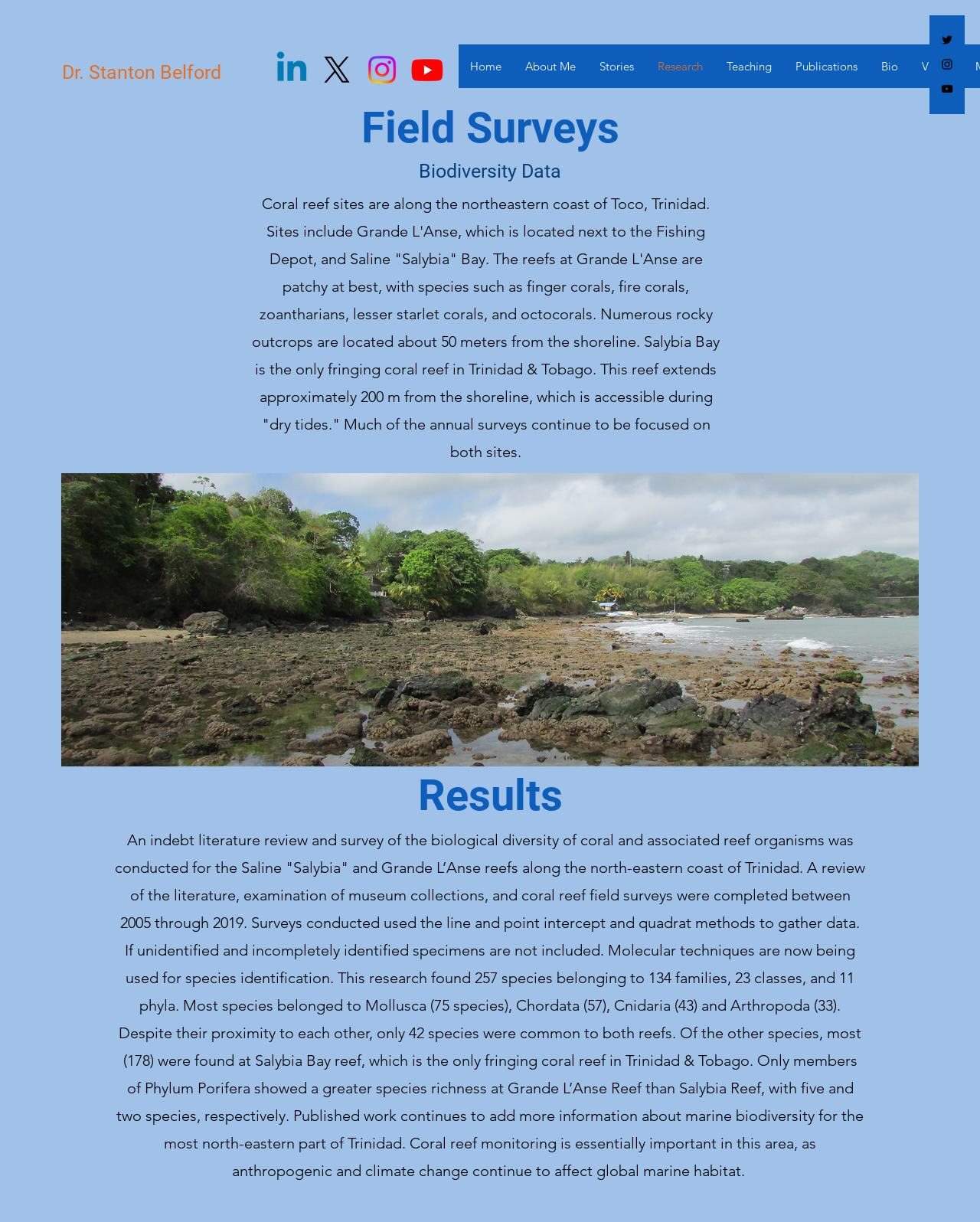Detail the various sections and features present on the webpage.

The webpage is about Field Surveys, specifically focusing on biodiversity data and coral reef sites in Trinidad. At the top right corner, there is a social bar with three black icons for Twitter, Instagram, and YouTube. Below this social bar, there is a link to "Dr. Stanton Belford". 

On the top left side, there is another social bar with five icons for Linkedin, X, Instagram, Youtube, and a link to "Home". Next to it, there are links to "About Me", "Stories", "Research", "Teaching", "Publications", "Bio", and "Video". 

The main content of the webpage is divided into two sections. The first section has a heading "Field Surveys" and a static text describing the coral reef sites in Trinidad, including Grande L'Anse and Saline "Salybia" Bay. Below this text, there is an image, likely a photograph of the coral reef. 

The second section has a heading "Results" and a static text describing the research findings on the biological diversity of coral and associated reef organisms. The text is quite lengthy and provides detailed information about the research methodology, results, and conclusions.